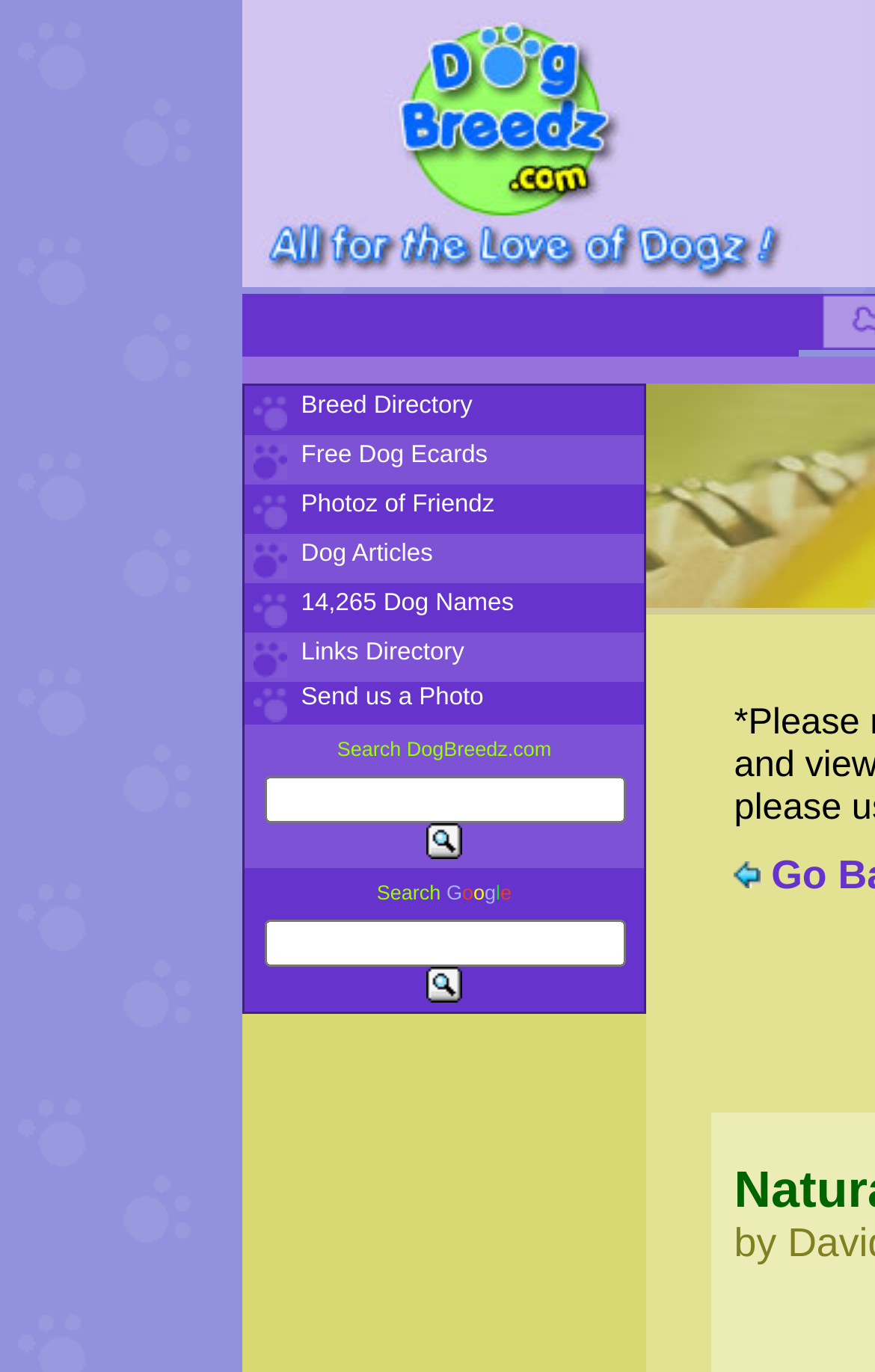Extract the main heading text from the webpage.

Natural Food for Dogs and Cats